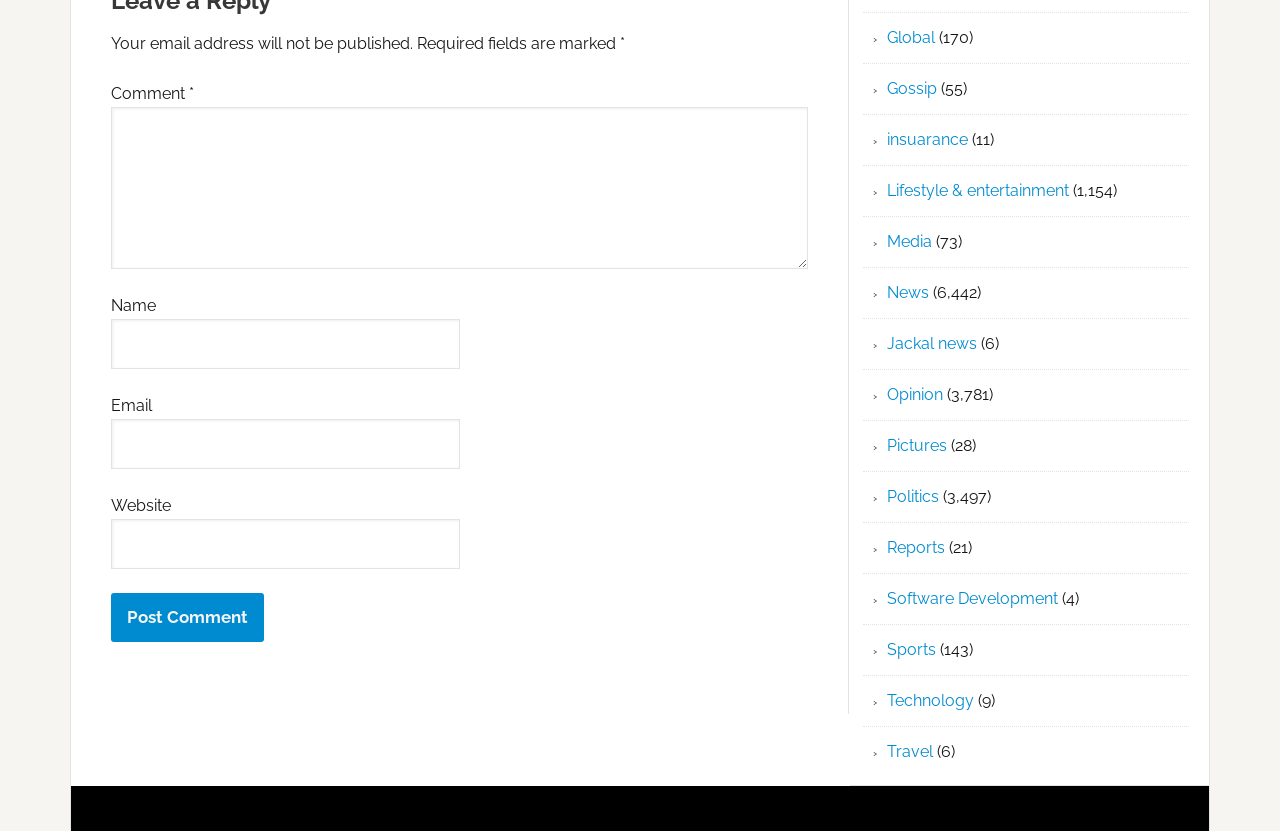Identify the bounding box coordinates of the part that should be clicked to carry out this instruction: "Click the Post Comment button".

[0.087, 0.714, 0.206, 0.773]